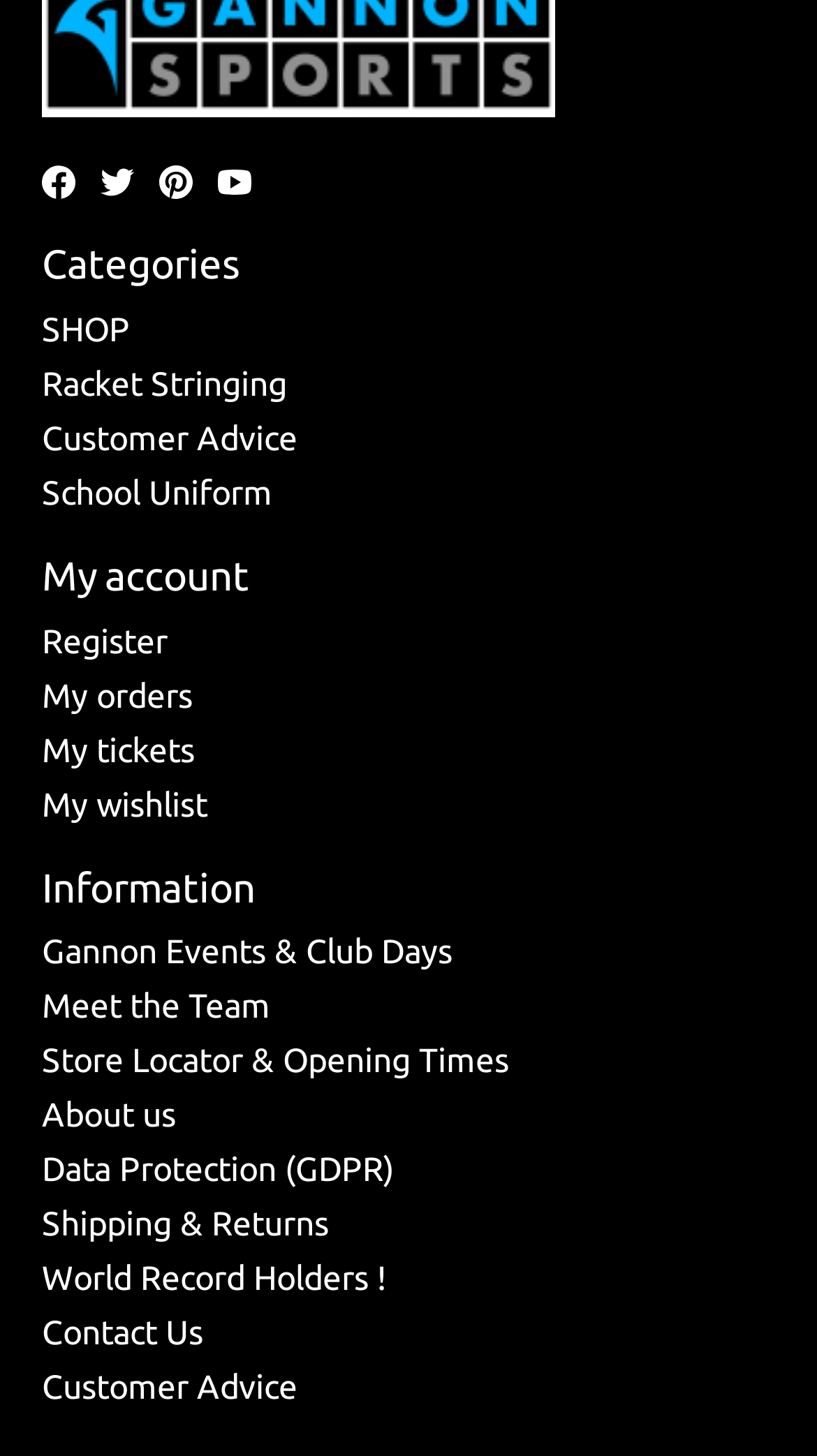What is the last link listed under 'Information'?
Use the information from the image to give a detailed answer to the question.

I scrolled down to the 'Information' section on the webpage and found that the last link listed is 'Contact Us'.